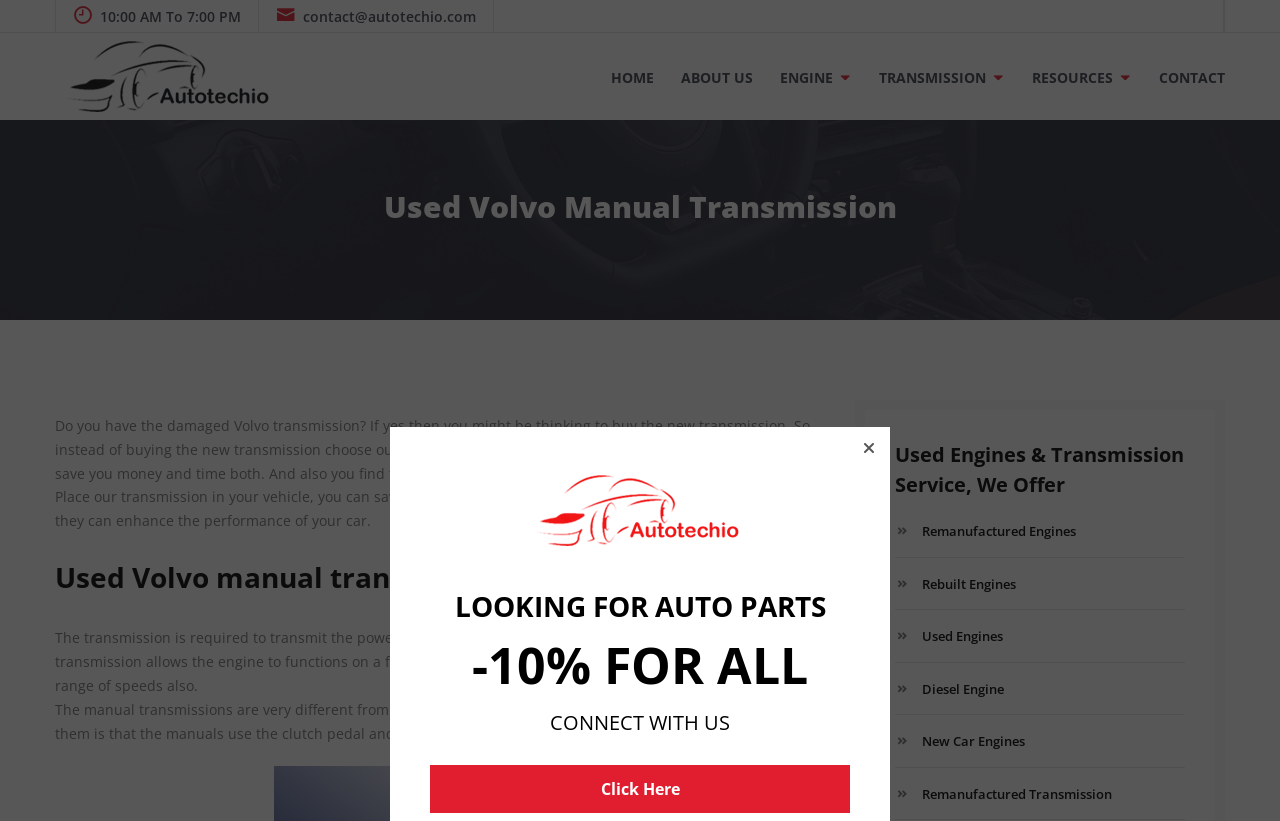Create a detailed narrative of the webpage’s visual and textual elements.

The webpage is about buying used Volvo manual transmissions at a low cost with a warranty. At the top left corner, there is an "autotechio logo" image with a link to the website's homepage. Next to it, there is a link to "AUTO TECHIO" and a contact email address. 

Below the logo, there is a horizontal navigation menu with links to "HOME", "ABOUT US", "ENGINE", "TRANSMISSION", "RESOURCES", and "CONTACT". 

The main content of the webpage is divided into two sections. The left section has a heading "Used Volvo Manual Transmission" and a paragraph of text explaining the benefits of buying a used transmission. There is also a link to "used transmission for sale" and more text describing the quality of the transmissions offered. 

Further down, there is a heading "Used Volvo manual transmission for sale" and more text explaining the function of a transmission in a vehicle. 

The right section has a heading "Used Engines & Transmission Service, We Offer" and a list of links to different types of engines and transmissions, including remanufactured, rebuilt, used, diesel, and new car engines, as well as remanufactured transmissions. 

At the bottom right corner, there is a call-to-action section with a button and some promotional text, including "LOOKING FOR AUTO PARTS", "-10% FOR ALL", and "CONNECT WITH US". There is also a "Click Here" button.